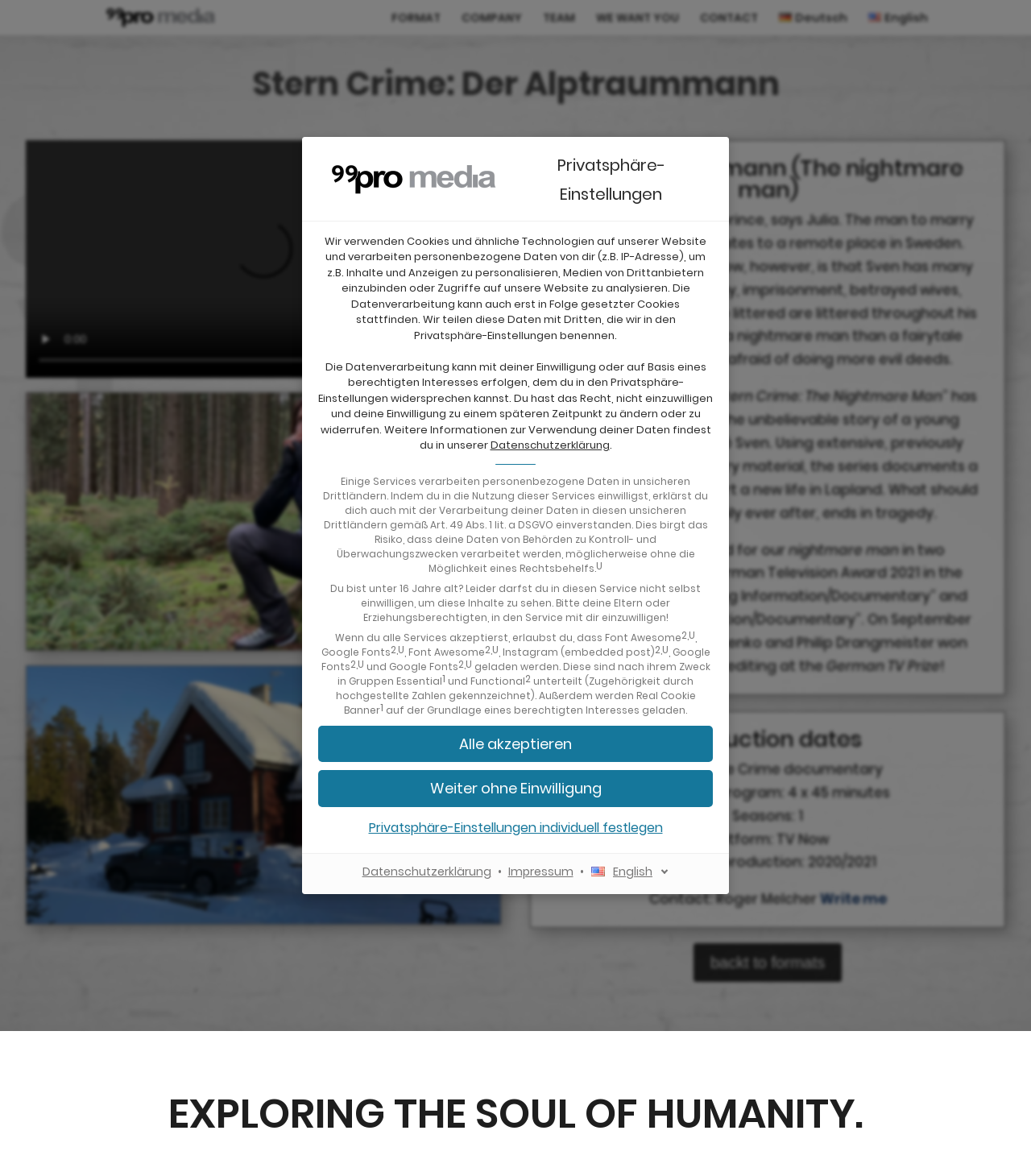What is the purpose of the 'Datenschutzerklärung' link?
Provide an in-depth answer to the question, covering all aspects.

The 'Datenschutzerklärung' link allows users to access the website's privacy policy, which provides more detailed information about how the website collects and processes personal data.